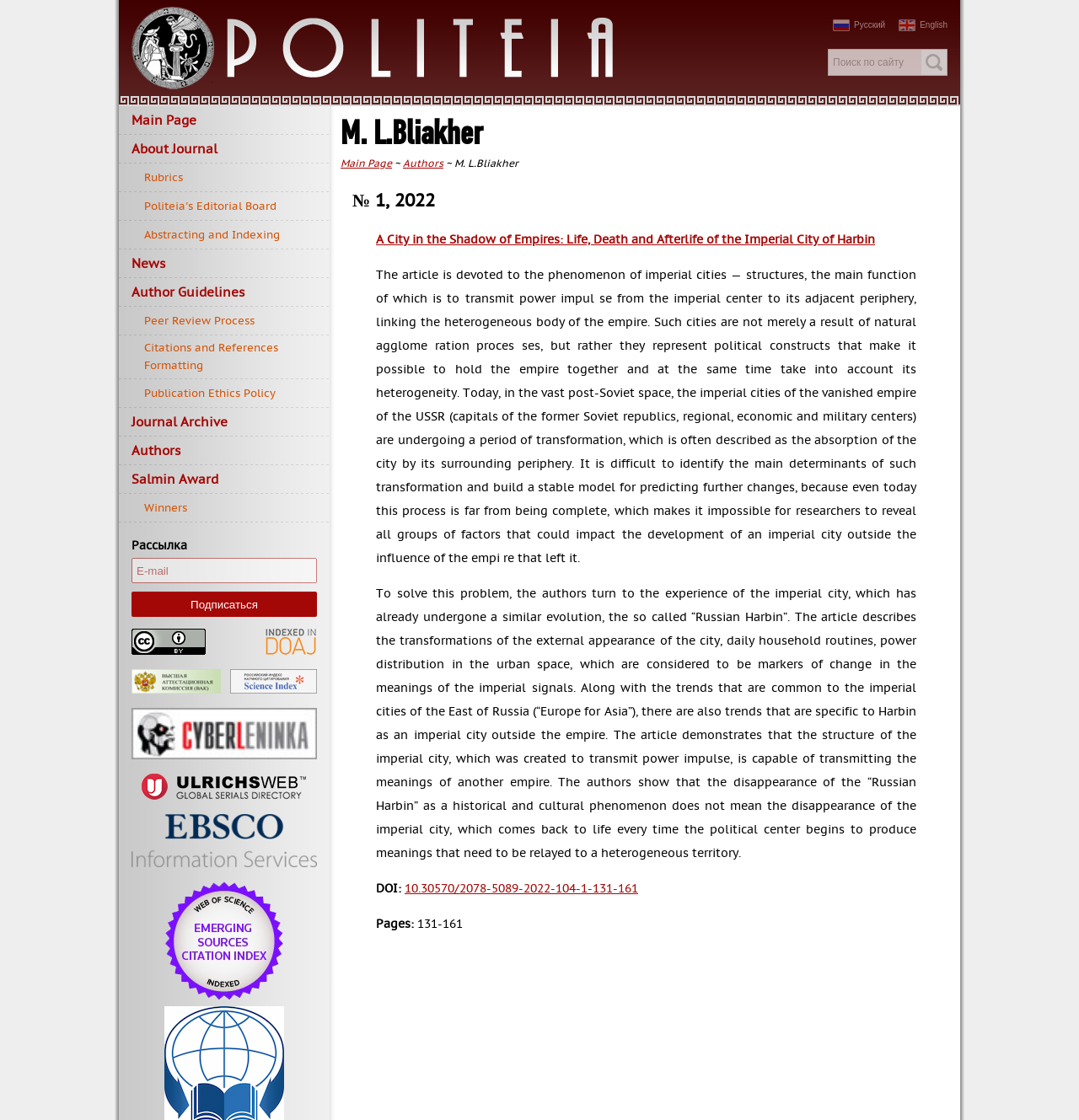Utilize the information from the image to answer the question in detail:
What is the DOI of the article?

The DOI is mentioned at the bottom of the article, near the 'Pages' information. It is a unique identifier for the article, which can be used to cite or reference it.